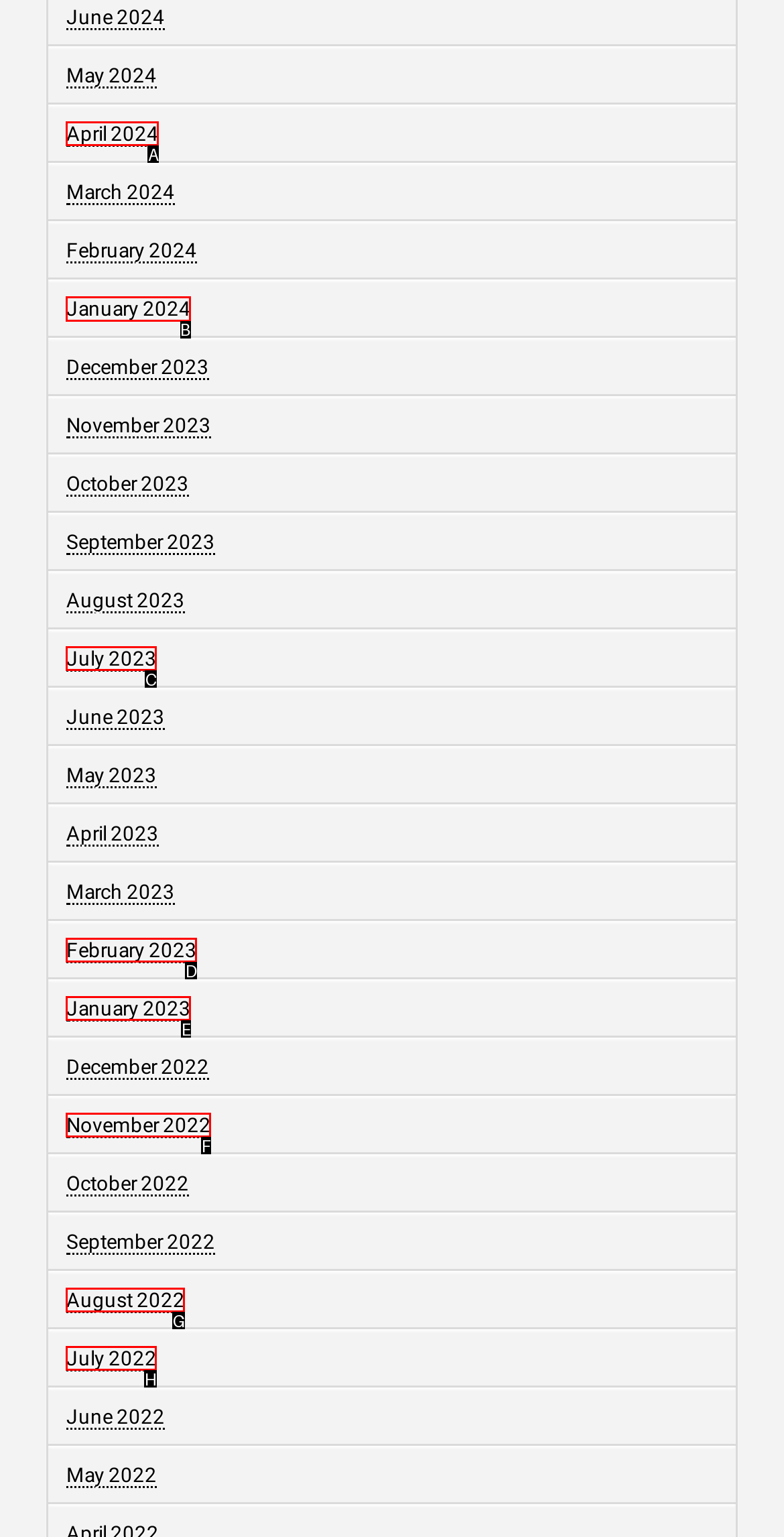What letter corresponds to the UI element to complete this task: access January 2024
Answer directly with the letter.

B